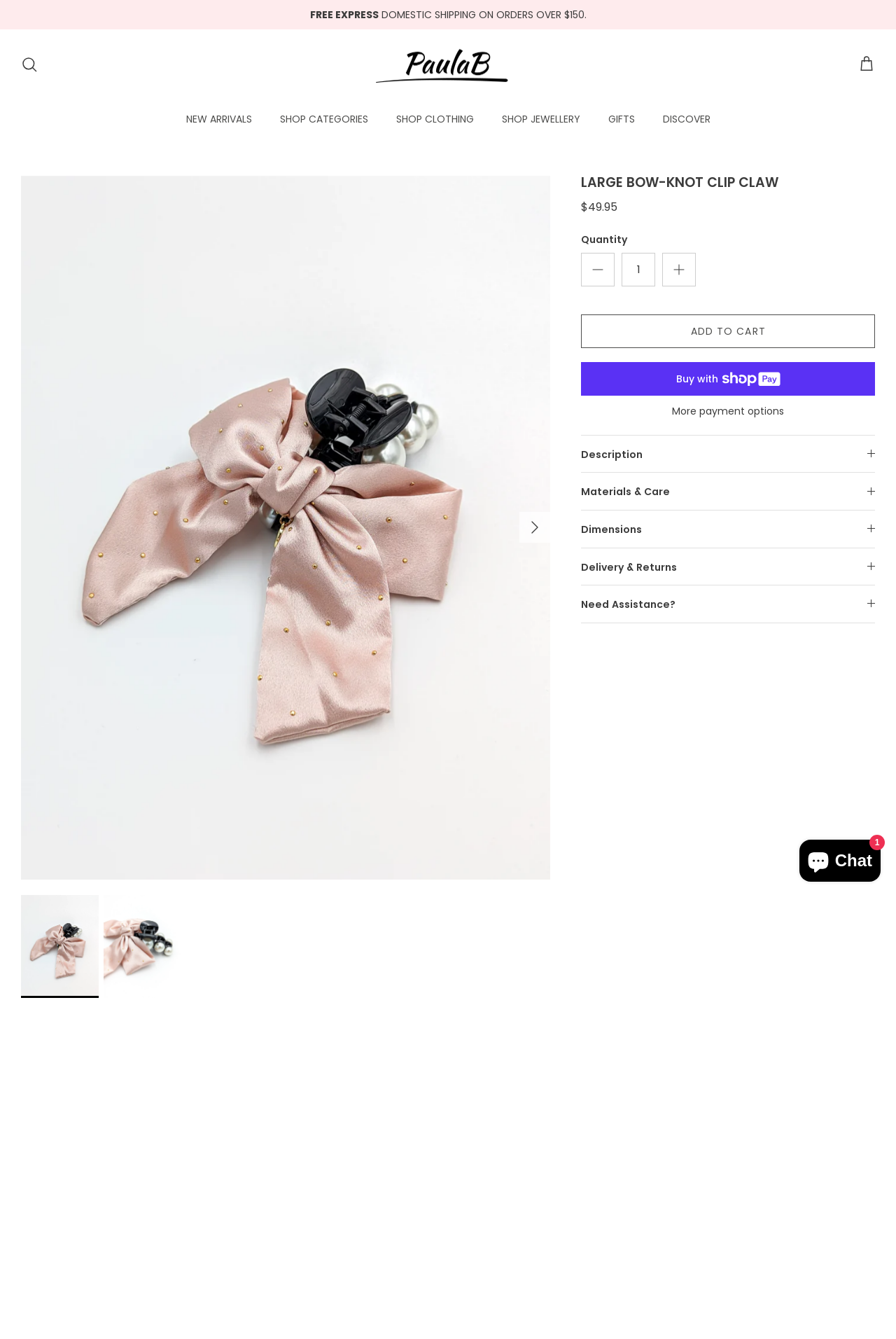Pinpoint the bounding box coordinates for the area that should be clicked to perform the following instruction: "Search for products".

[0.023, 0.05, 0.042, 0.063]